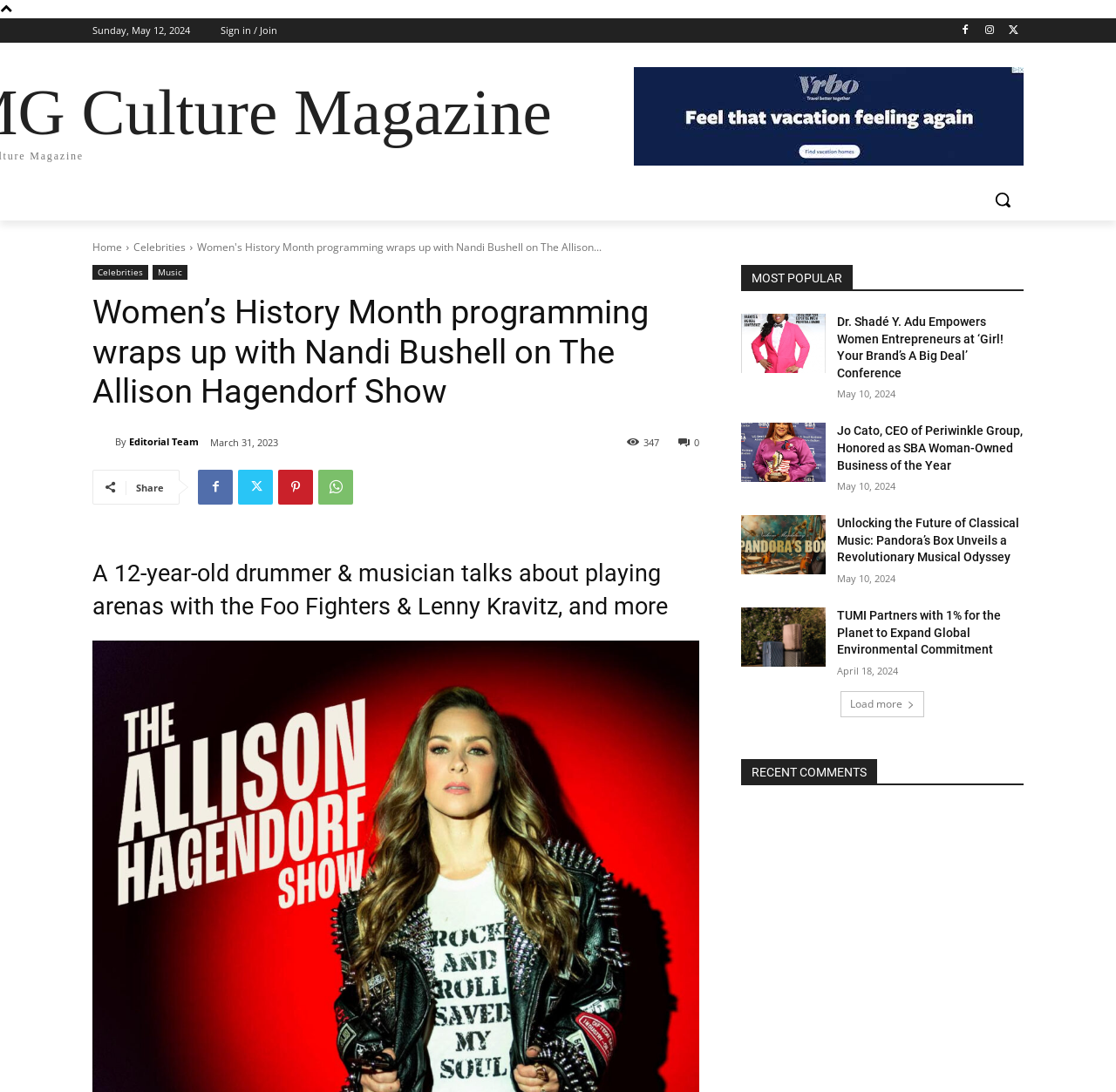How many views does the article have?
Use the image to give a comprehensive and detailed response to the question.

I found the view count by looking at the static text element with the text '347' which is located next to the heart icon.